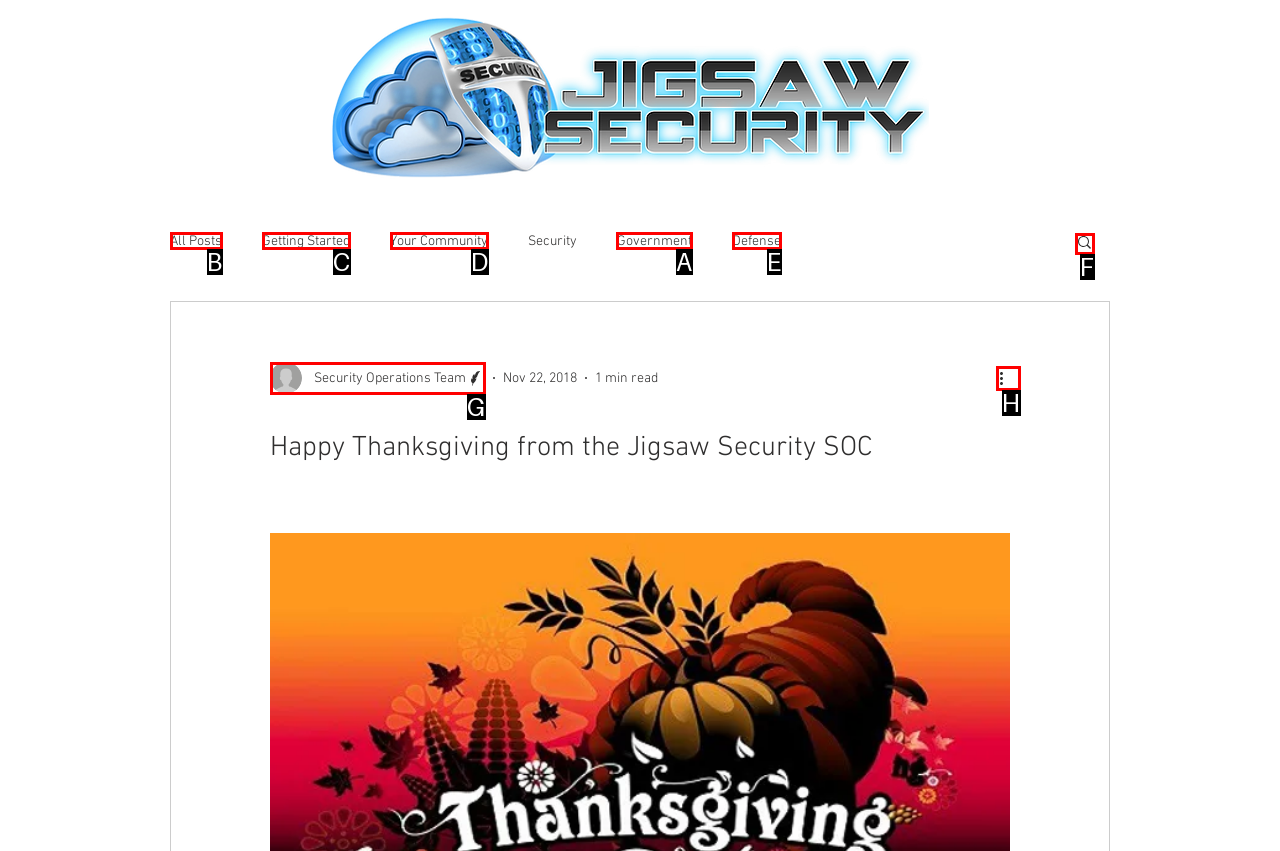Find the HTML element to click in order to complete this task: Explore the Government section
Answer with the letter of the correct option.

A